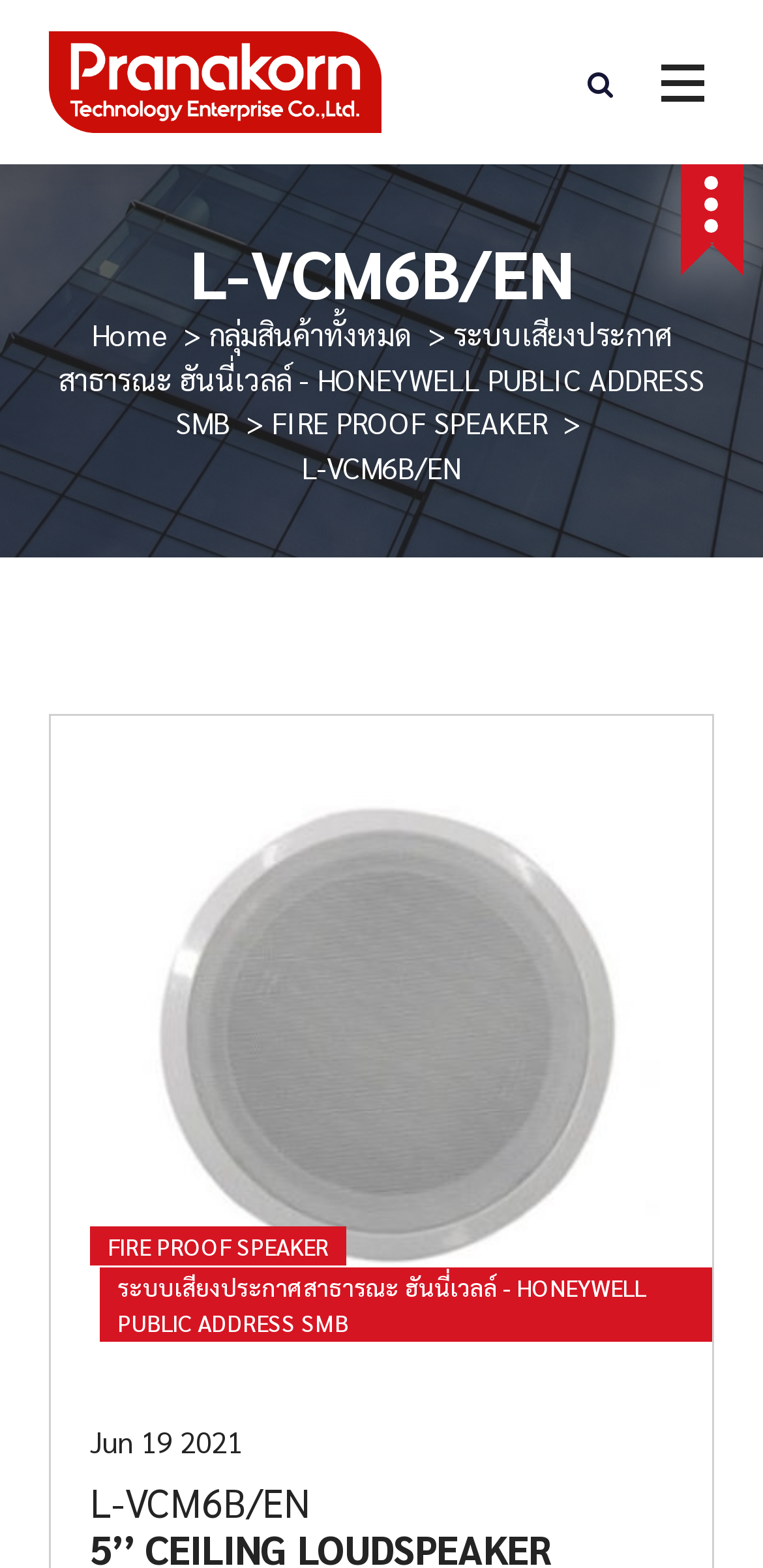Please identify the bounding box coordinates of the area that needs to be clicked to fulfill the following instruction: "Learn more about fire proof speakers."

[0.355, 0.257, 0.717, 0.281]